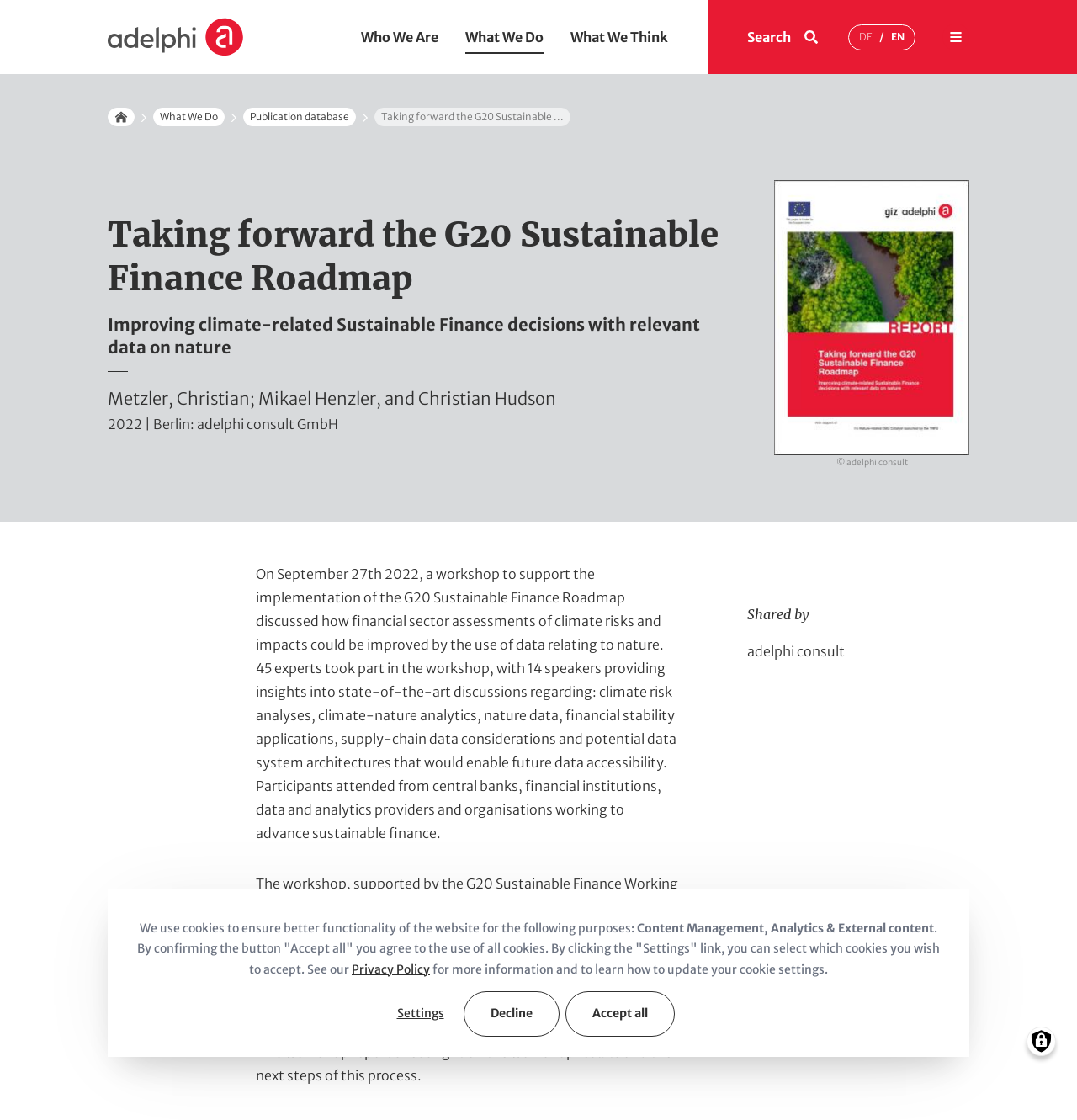How many experts participated in the workshop?
Please respond to the question with a detailed and well-explained answer.

I found the answer by reading the text in the main content section of the webpage, which states '45 experts took part in the workshop...'. This indicates that 45 experts participated in the workshop.